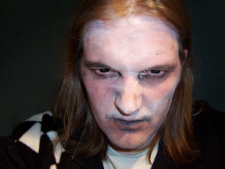What genre of storytelling is associated with this image?
Ensure your answer is thorough and detailed.

The image is associated with the context of storytelling, particularly in a dark or speculative genre, hinting at themes of horror or fantasy.